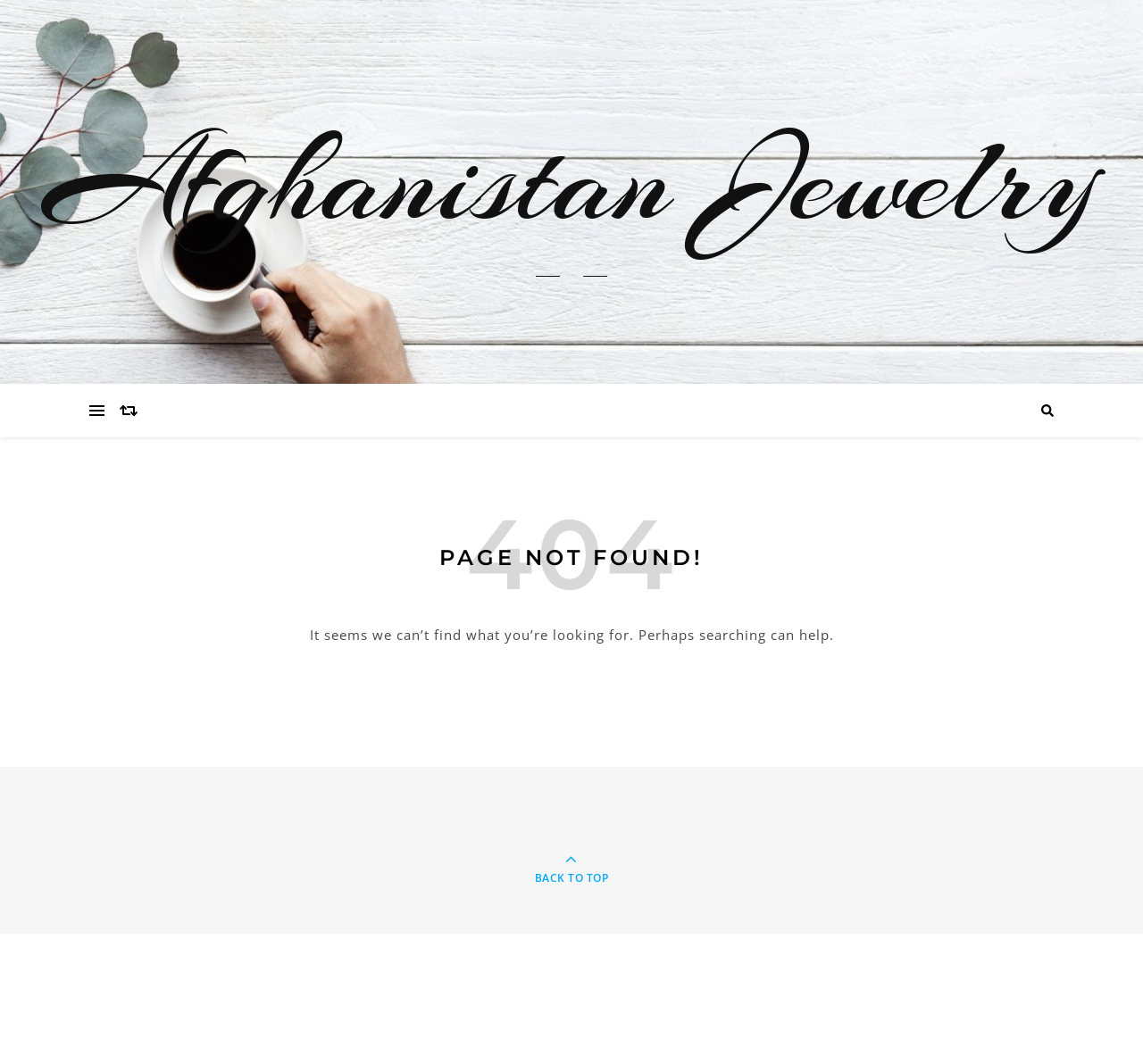What is the purpose of the link at the bottom of the page?
Answer with a single word or phrase, using the screenshot for reference.

BACK TO TOP